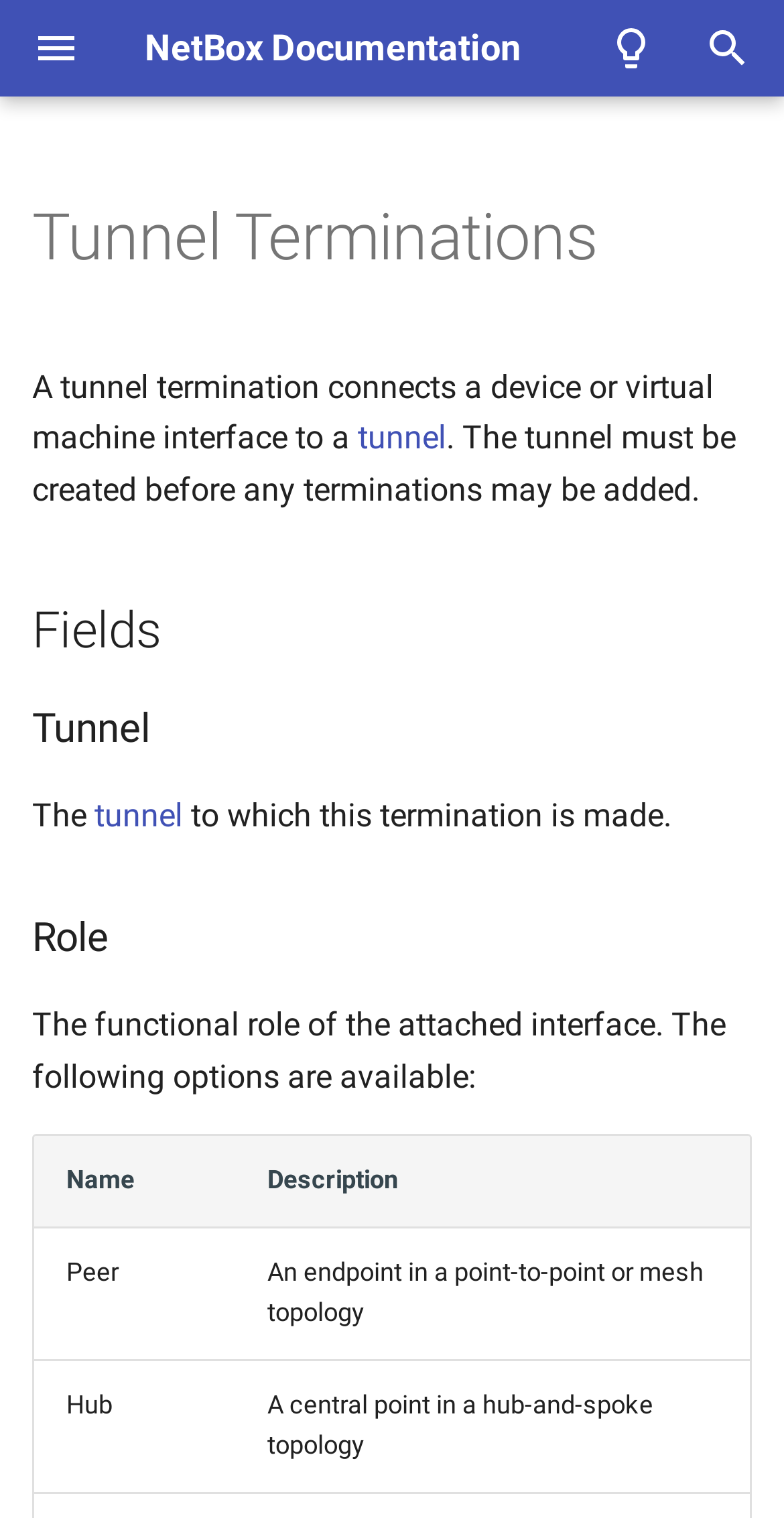What is the toggle button for in the header section?
Please respond to the question with as much detail as possible.

The toggle button in the header section is labeled as 'Switch to Dark Mode', indicating that it is used to toggle the dark mode theme of the webpage.